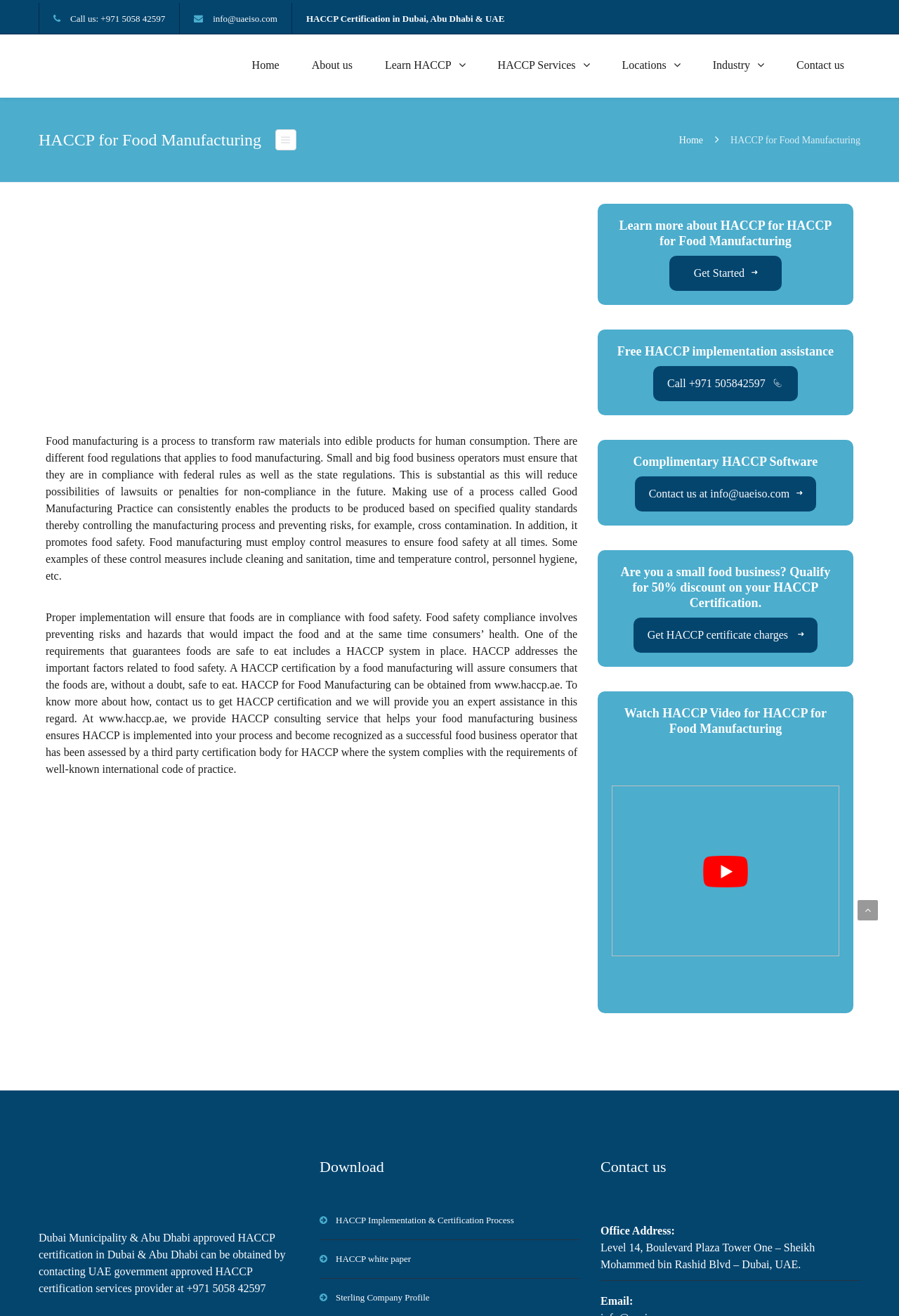Please identify the bounding box coordinates of the area that needs to be clicked to follow this instruction: "Call the phone number for HACCP certification".

[0.078, 0.01, 0.184, 0.018]